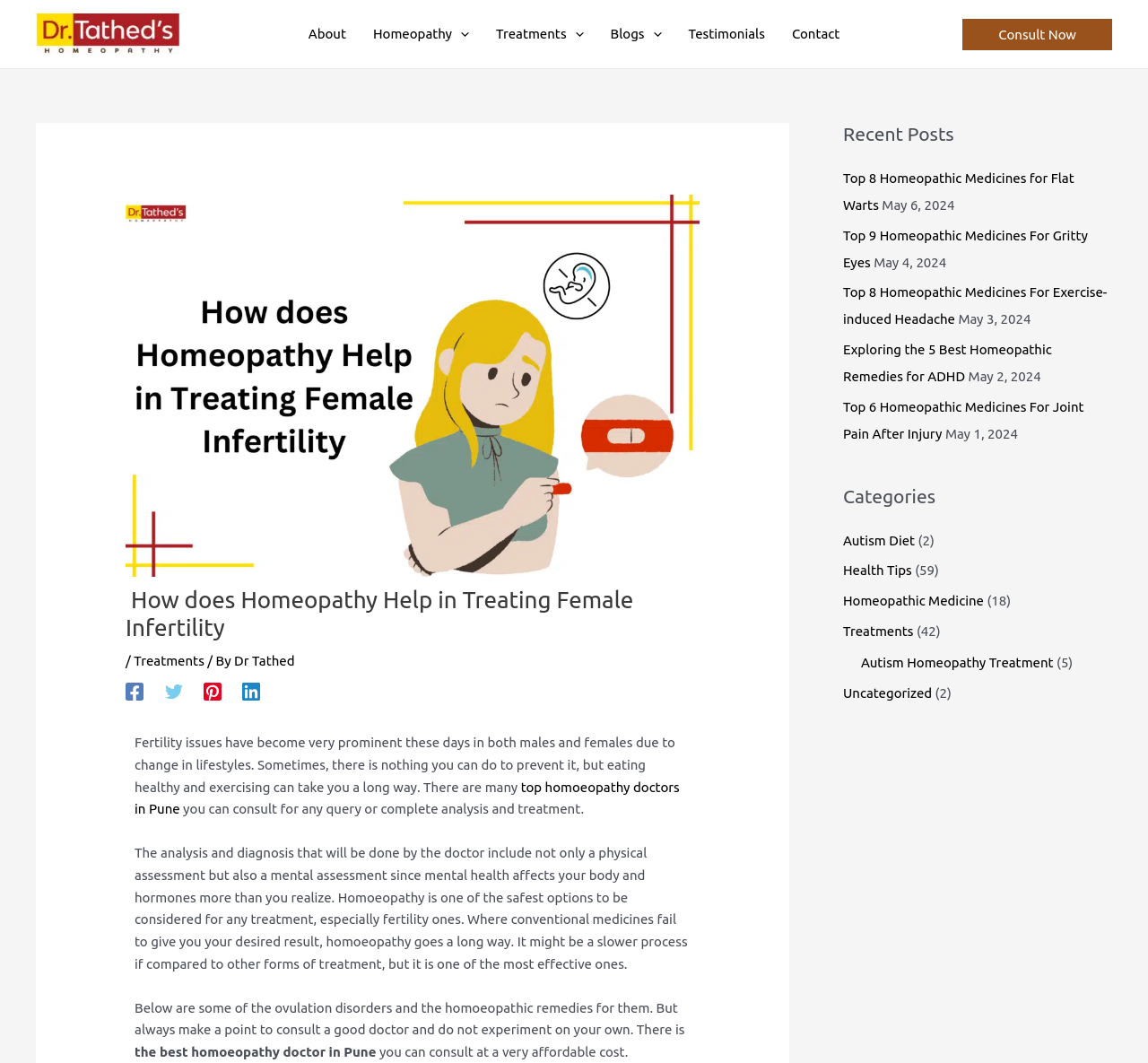Reply to the question with a single word or phrase:
What is the purpose of homeopathy according to the webpage?

Treating female infertility